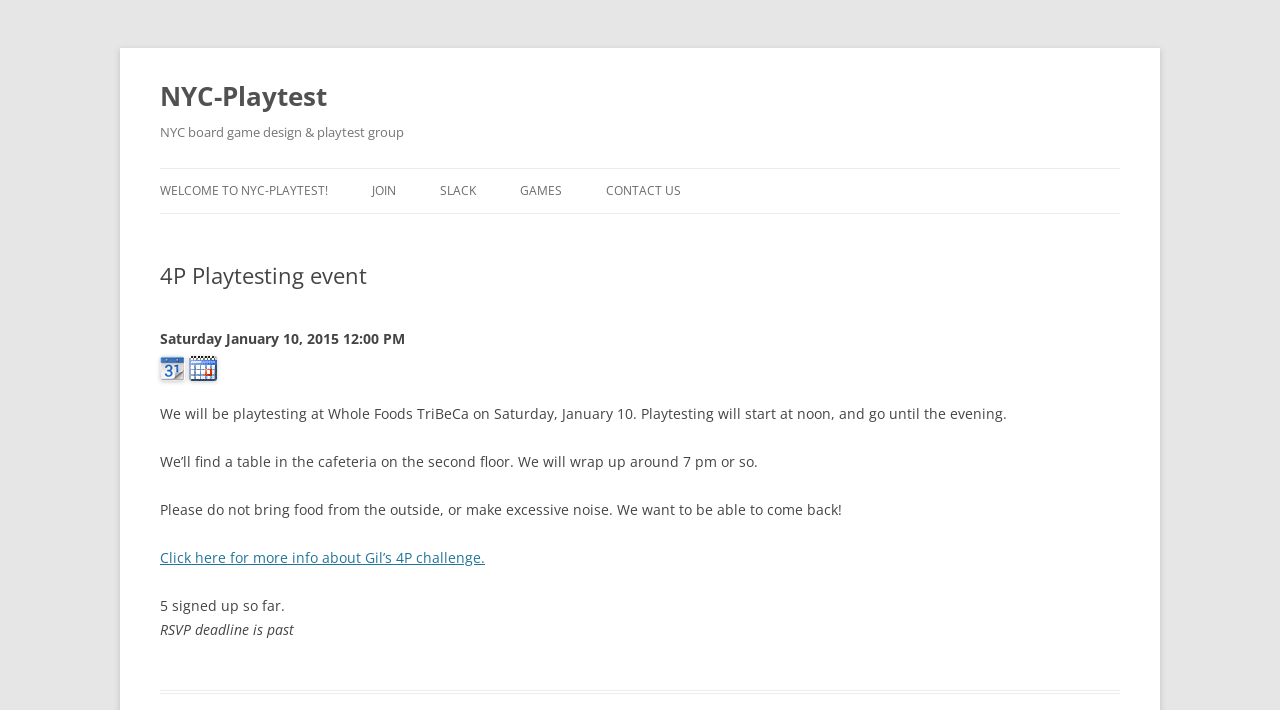Kindly determine the bounding box coordinates for the clickable area to achieve the given instruction: "Add to Google Calendar".

[0.125, 0.515, 0.145, 0.542]